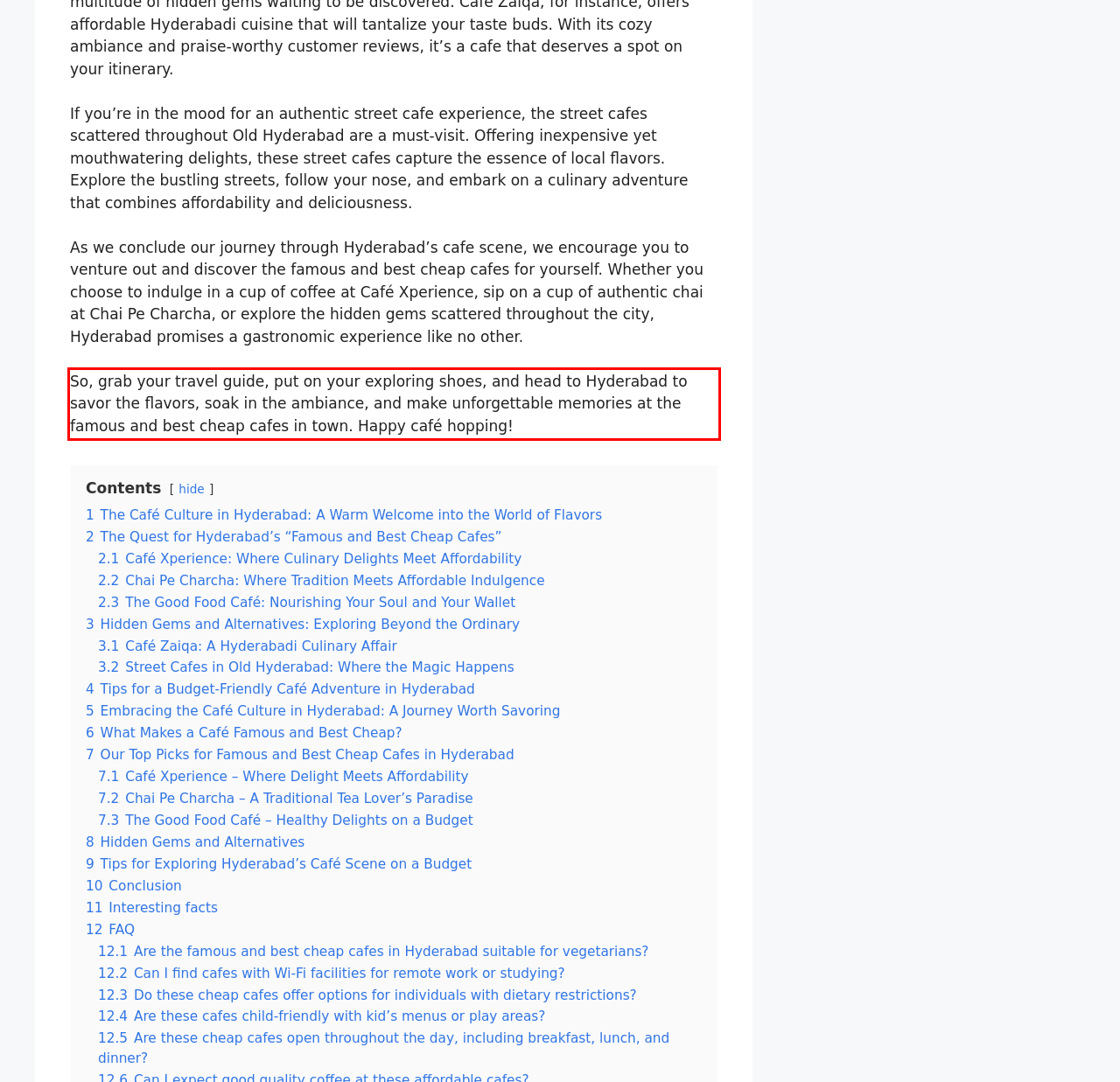Using the provided webpage screenshot, identify and read the text within the red rectangle bounding box.

So, grab your travel guide, put on your exploring shoes, and head to Hyderabad to savor the flavors, soak in the ambiance, and make unforgettable memories at the famous and best cheap cafes in town. Happy café hopping!